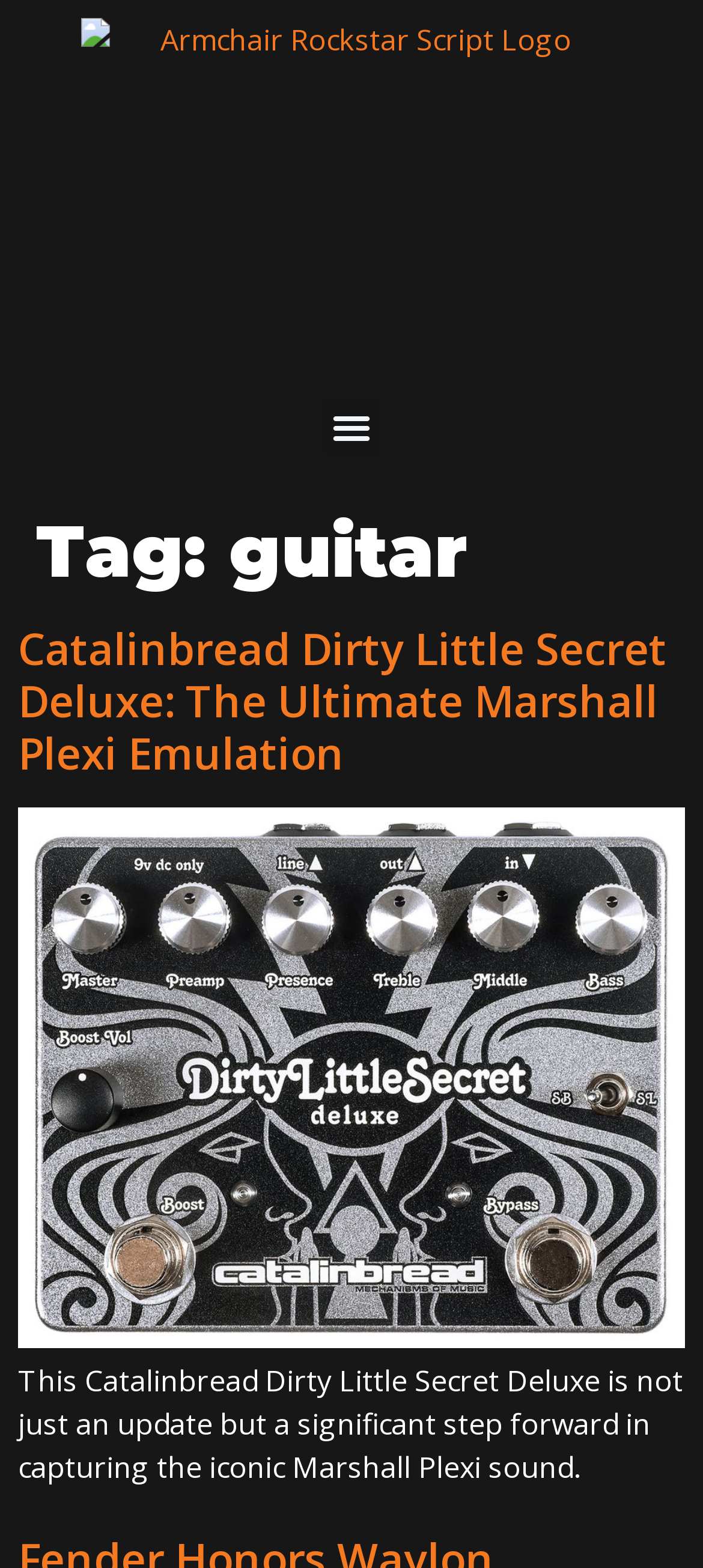What is the topic of the article?
Please respond to the question with a detailed and well-explained answer.

I found the answer by looking at the heading 'Tag: guitar' which is a child element of the header element. This heading is likely to indicate the topic of the article, which is guitar.